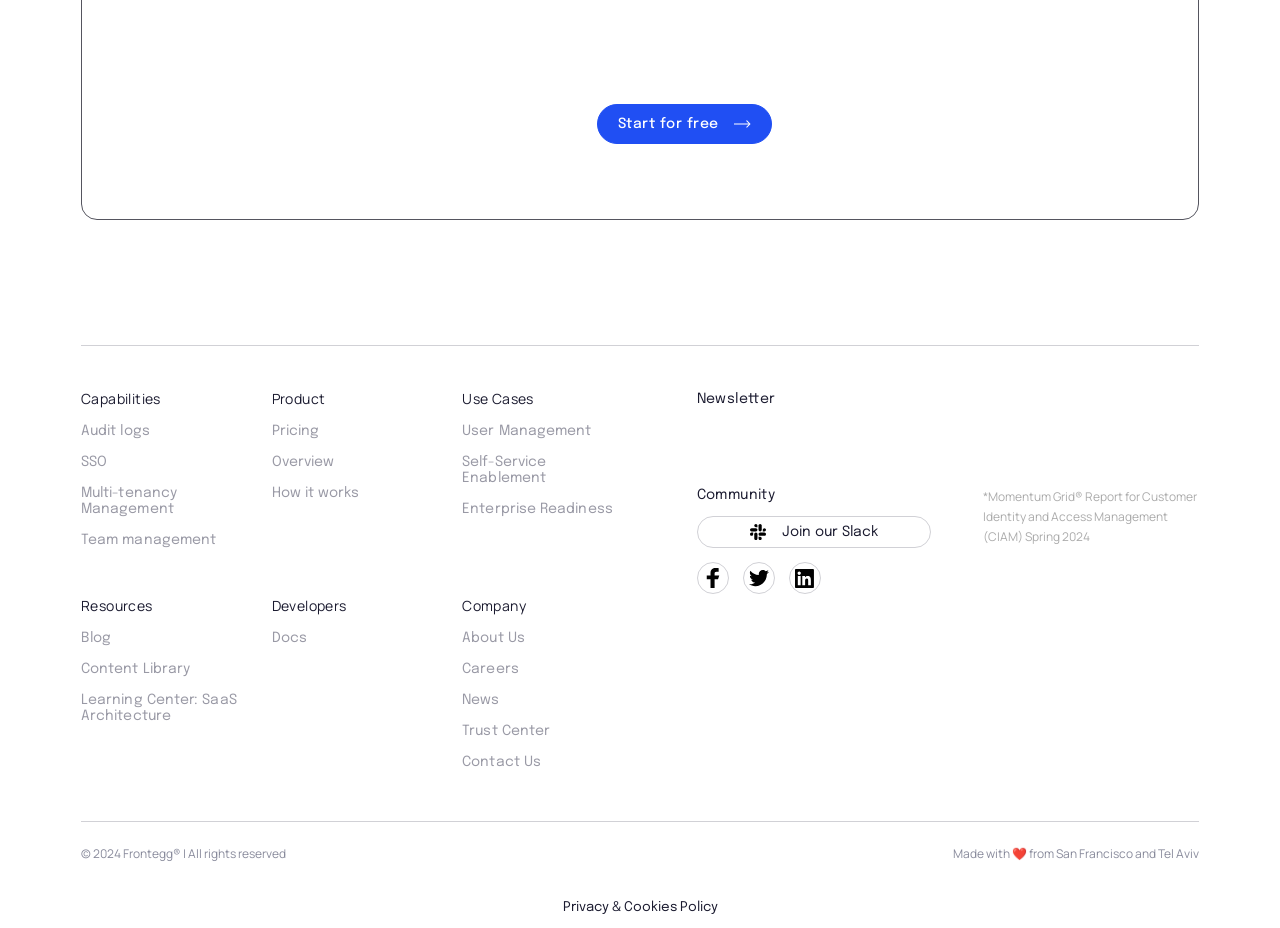Show the bounding box coordinates of the element that should be clicked to complete the task: "Click on Start for free".

[0.466, 0.112, 0.603, 0.155]